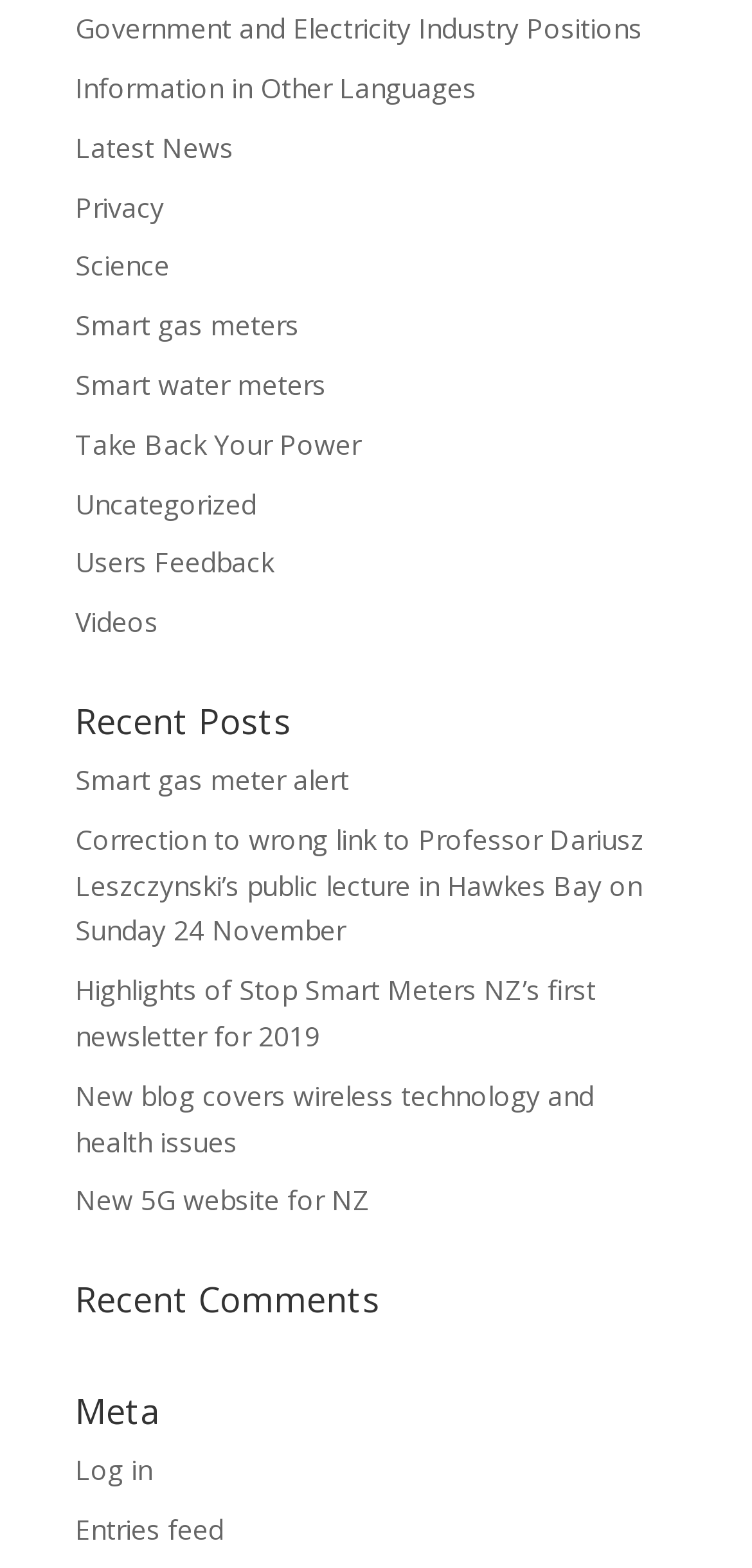Given the element description "Science", identify the bounding box of the corresponding UI element.

[0.1, 0.158, 0.226, 0.181]